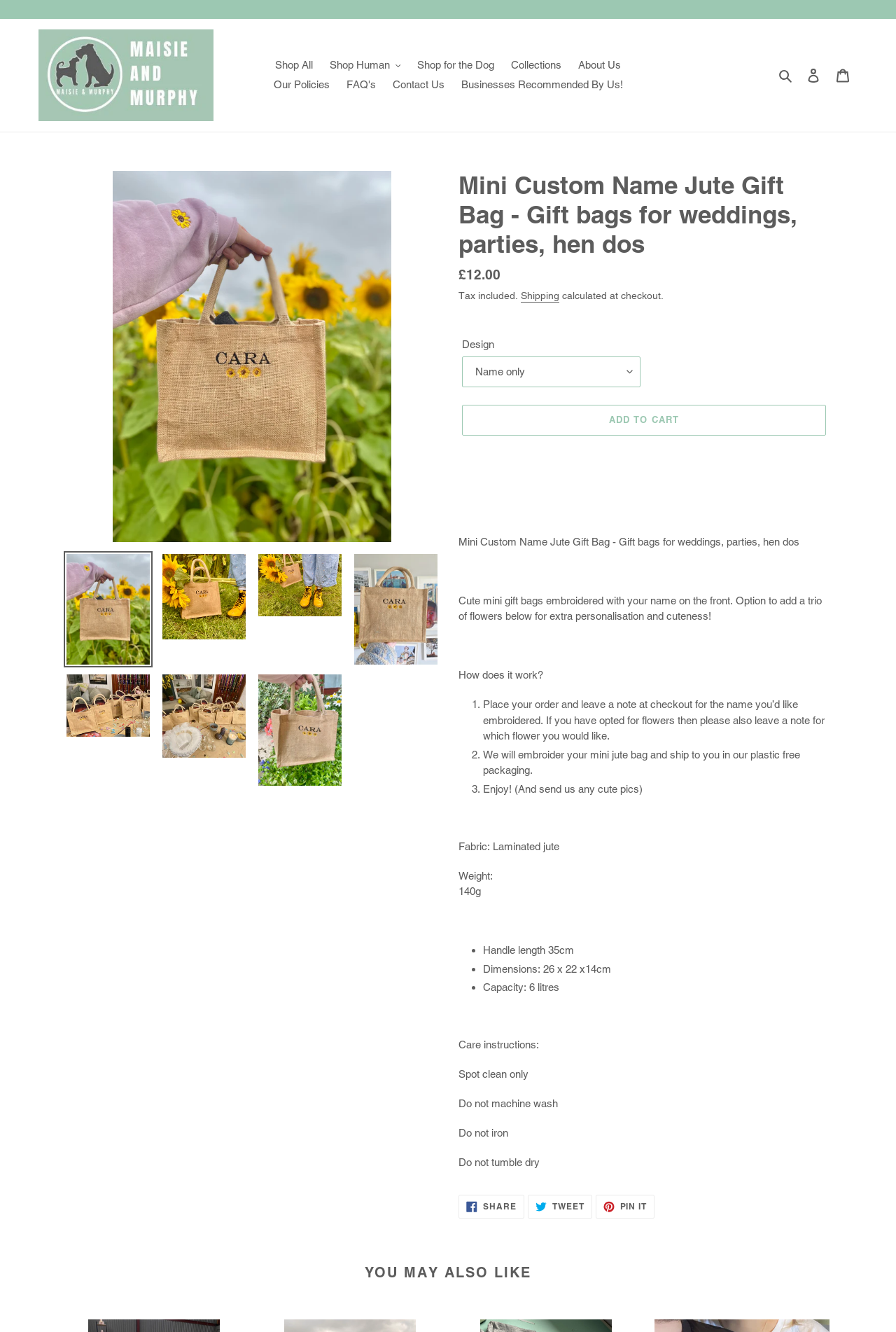Elaborate on the information and visuals displayed on the webpage.

This webpage is about a product called "Mini Custom Name Jute Gift Bag" which is a small, customizable gift bag suitable for weddings, parties, and hen dos. The bag can be embroidered with a name on the front and has an option to add a trio of flowers below for extra personalization.

At the top of the page, there is a navigation menu with links to "Maisie and Murphy", "Shop All", "Shop Human", "Shop for the Dog", "Collections", "About Us", "Our Policies", "FAQ's", "Contact Us", and "Businesses Recommended By Us!". There is also a search button and links to "Log in" and "Cart".

Below the navigation menu, there is a large image of the product, which is a mini jute gift bag. The image is surrounded by several smaller images that appear to be thumbnails of the same product.

To the right of the product image, there is a section with product details, including the price (£12.00), a description of the product, and information about shipping and taxes. There is also a "Design" dropdown menu and an "Add to cart" button.

Below the product details, there is a section with information about how the product works, including a step-by-step guide on how to place an order and receive the product.

Further down the page, there are sections with information about the product's fabric, weight, handle length, dimensions, capacity, and care instructions.

At the bottom of the page, there are social media links to share the product on Facebook, Twitter, and Pinterest, as well as a section titled "YOU MAY ALSO LIKE" which suggests other products that the customer may be interested in.